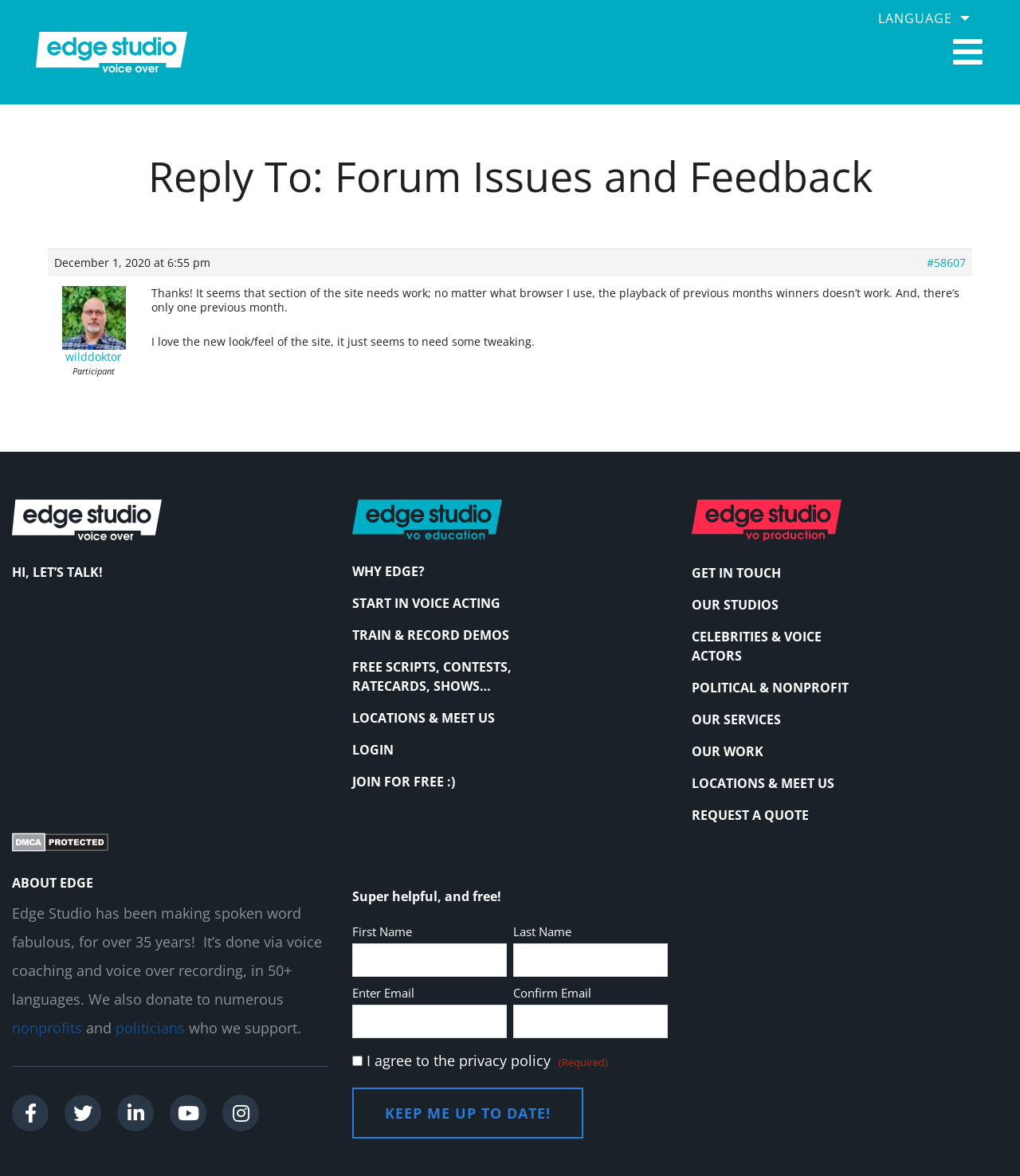Identify the bounding box coordinates necessary to click and complete the given instruction: "View cart".

None